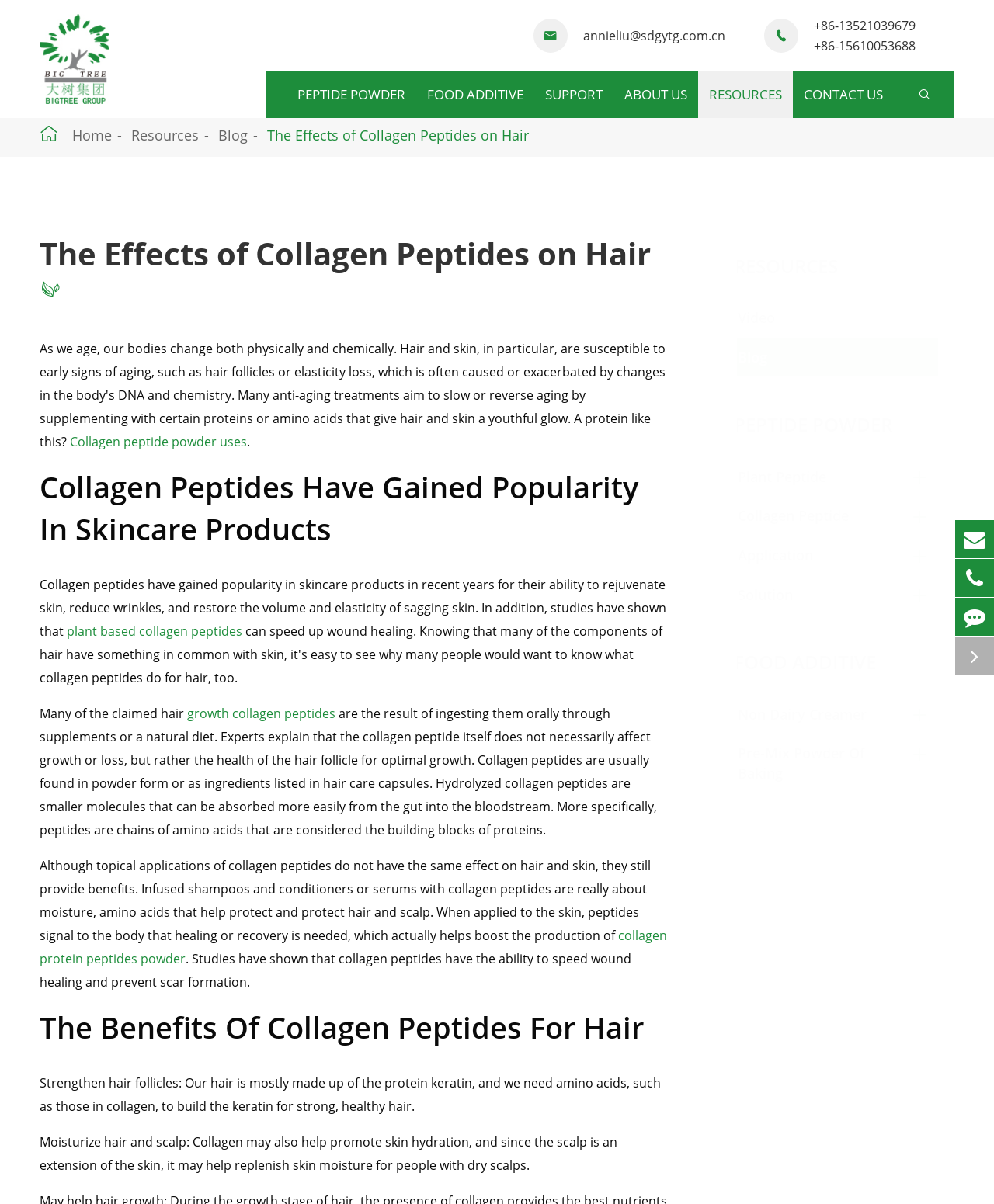Determine the bounding box coordinates of the region I should click to achieve the following instruction: "Read about the effects of collagen peptides on hair". Ensure the bounding box coordinates are four float numbers between 0 and 1, i.e., [left, top, right, bottom].

[0.269, 0.104, 0.532, 0.12]